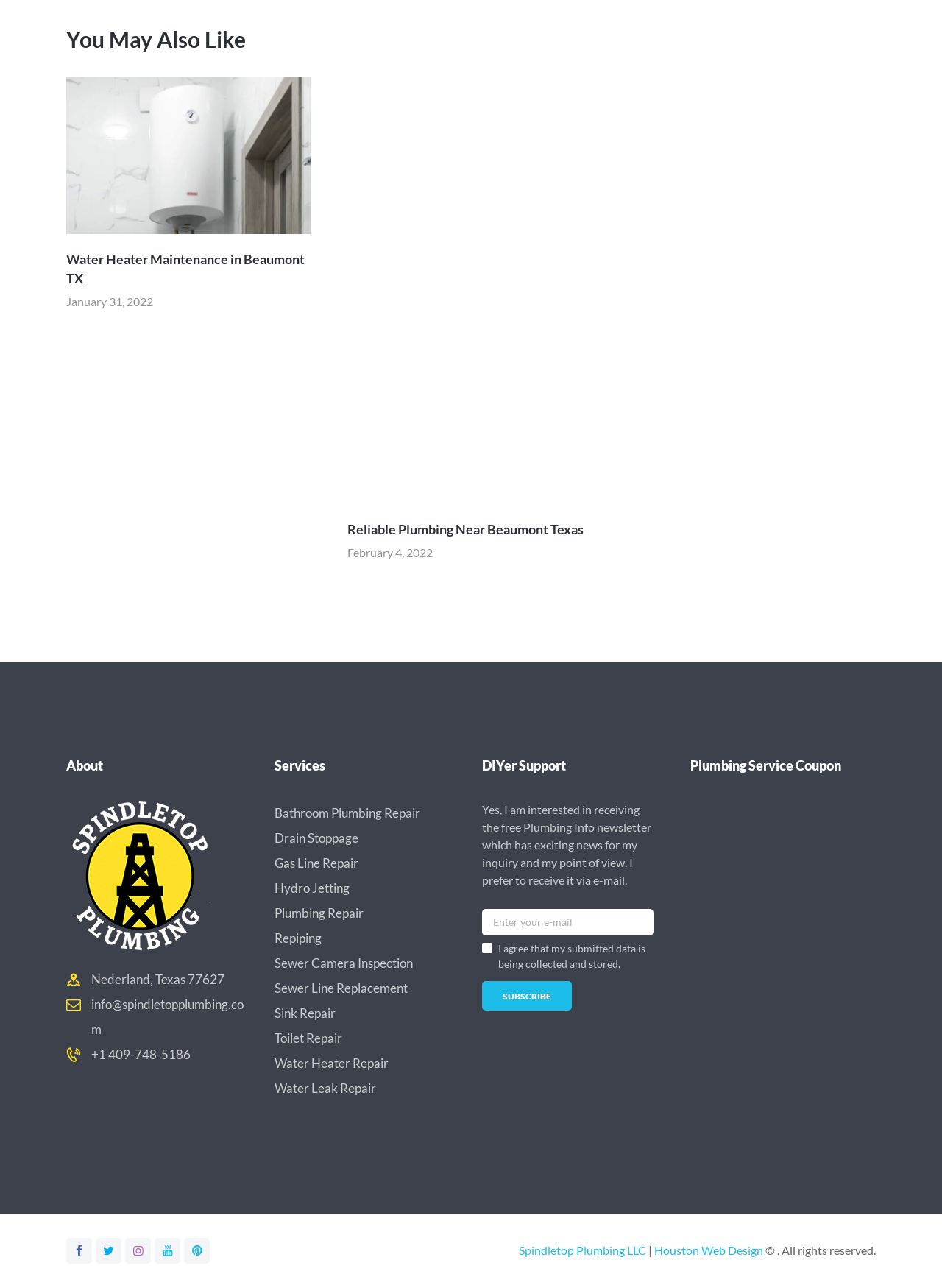Reply to the question below using a single word or brief phrase:
What is the logo of the plumbing company?

Contact's logo